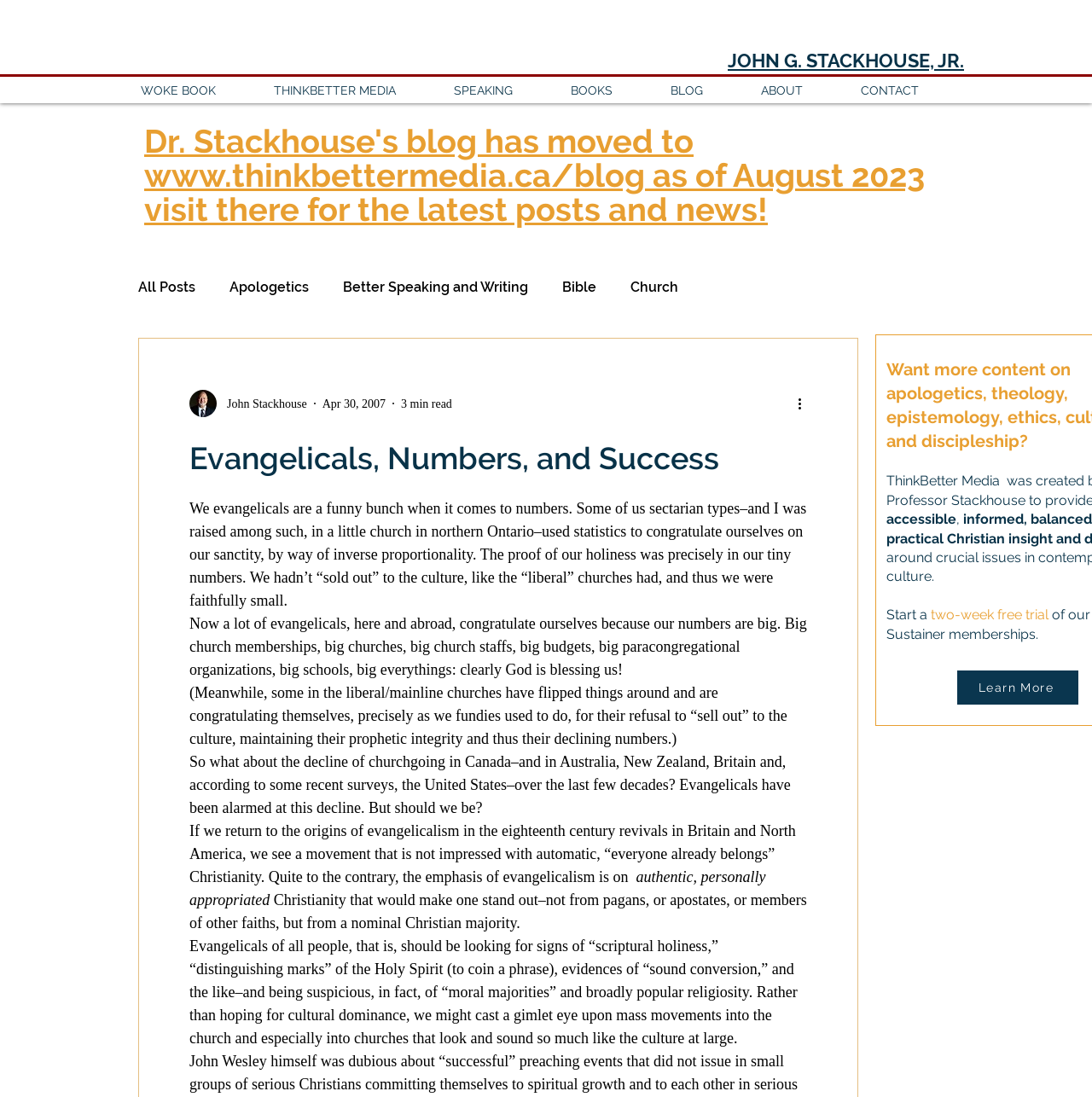Using the elements shown in the image, answer the question comprehensively: What is the purpose of the 'Log in / Sign up' button?

The purpose of the 'Log in / Sign up' button is to allow users to log in to their account or sign up for a new account, as indicated by the button's text and its location in the top-right corner of the page.